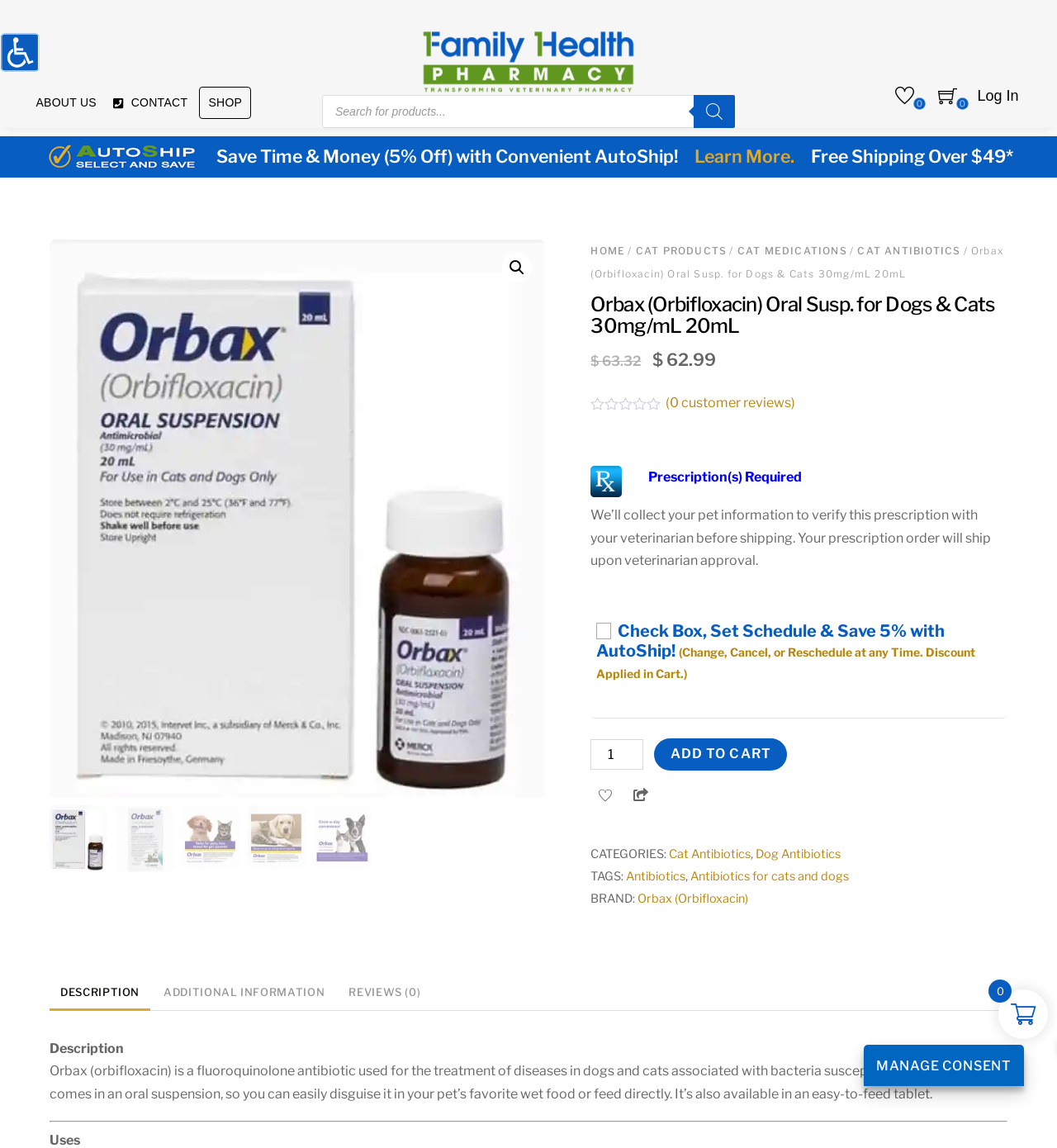Identify the bounding box coordinates for the element that needs to be clicked to fulfill this instruction: "Learn more about auto ship". Provide the coordinates in the format of four float numbers between 0 and 1: [left, top, right, bottom].

[0.657, 0.127, 0.752, 0.146]